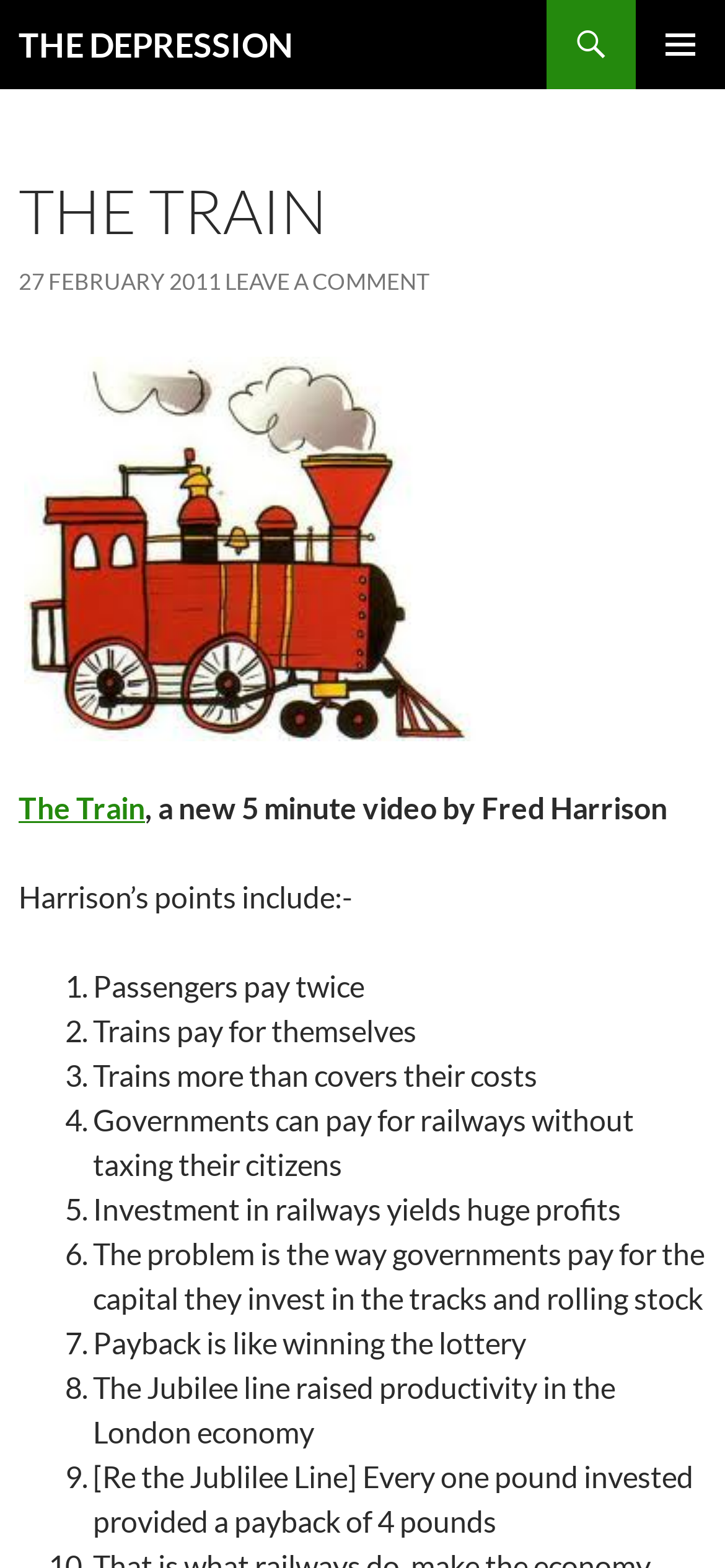Identify the bounding box coordinates necessary to click and complete the given instruction: "Read THE TRAIN heading".

[0.026, 0.114, 0.974, 0.156]